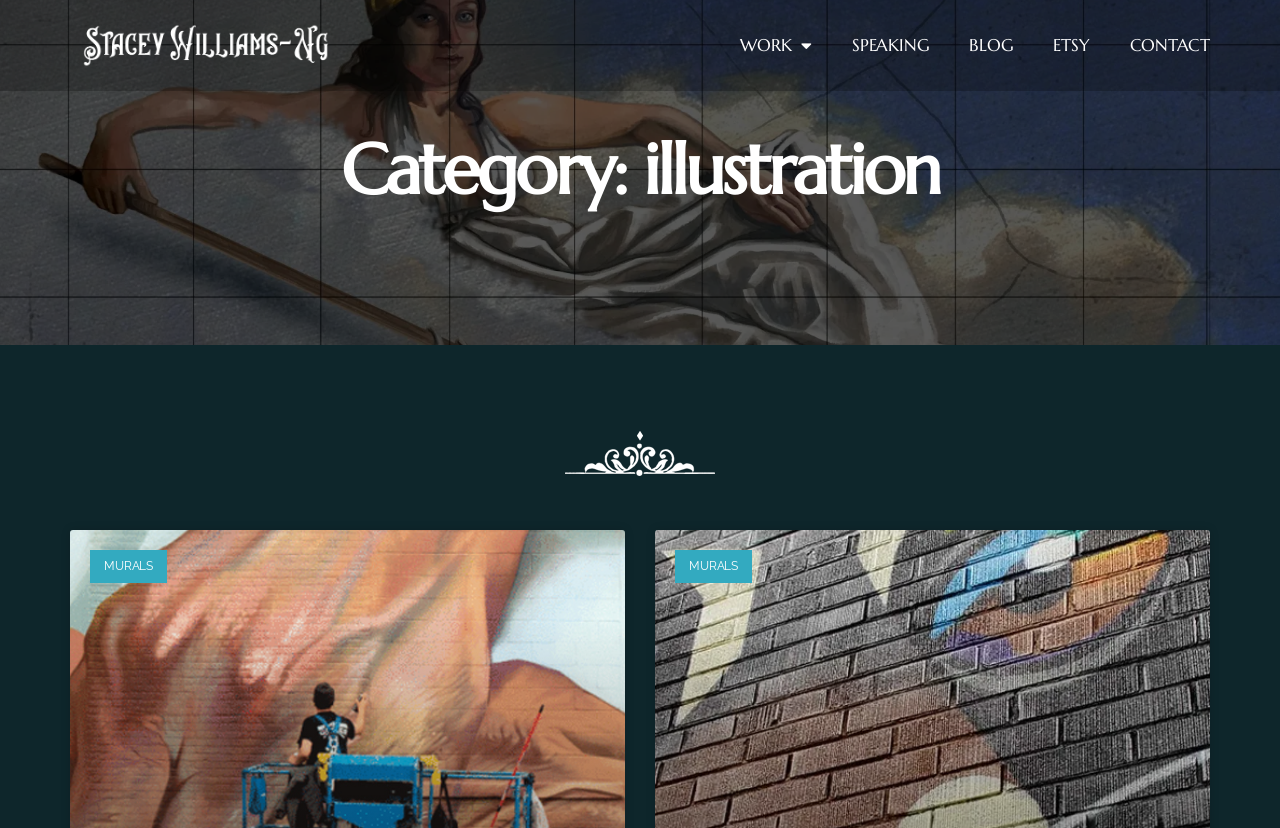How many levels of hierarchy are there in the accessibility tree?
From the screenshot, supply a one-word or short-phrase answer.

2